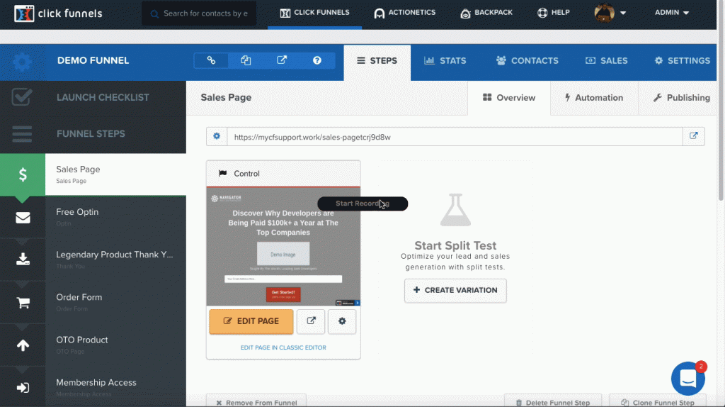What sections are available in the upper navigation?
Please answer the question with as much detail as possible using the screenshot.

The upper navigation section of the ClickFunnels dashboard includes tabs for various sections of the platform, which are 'STEPS', 'STATS', 'CONTACTS', 'SALES', and 'SETTINGS'.